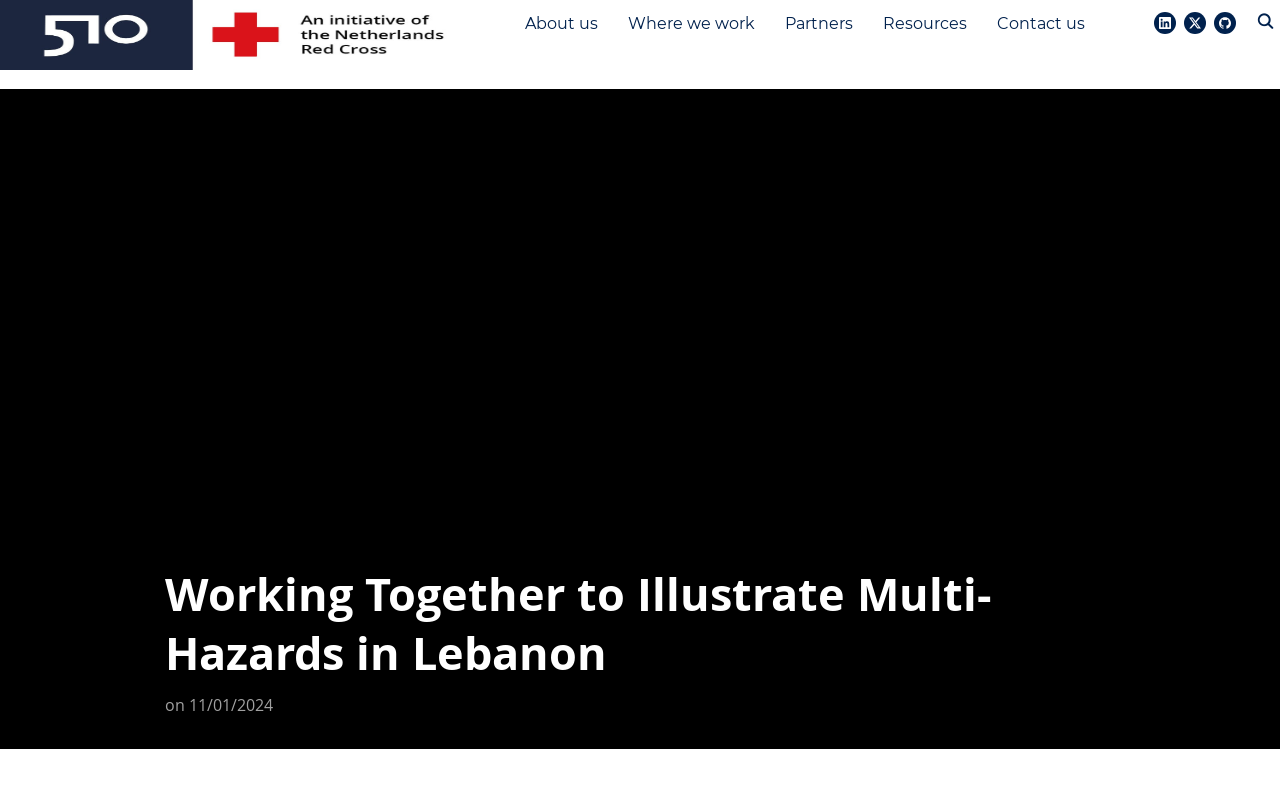Is there a logo image on the webpage?
Utilize the information in the image to give a detailed answer to the question.

I found an image element with the same bounding box coordinates as the '510' link, which suggests that it is a logo image.